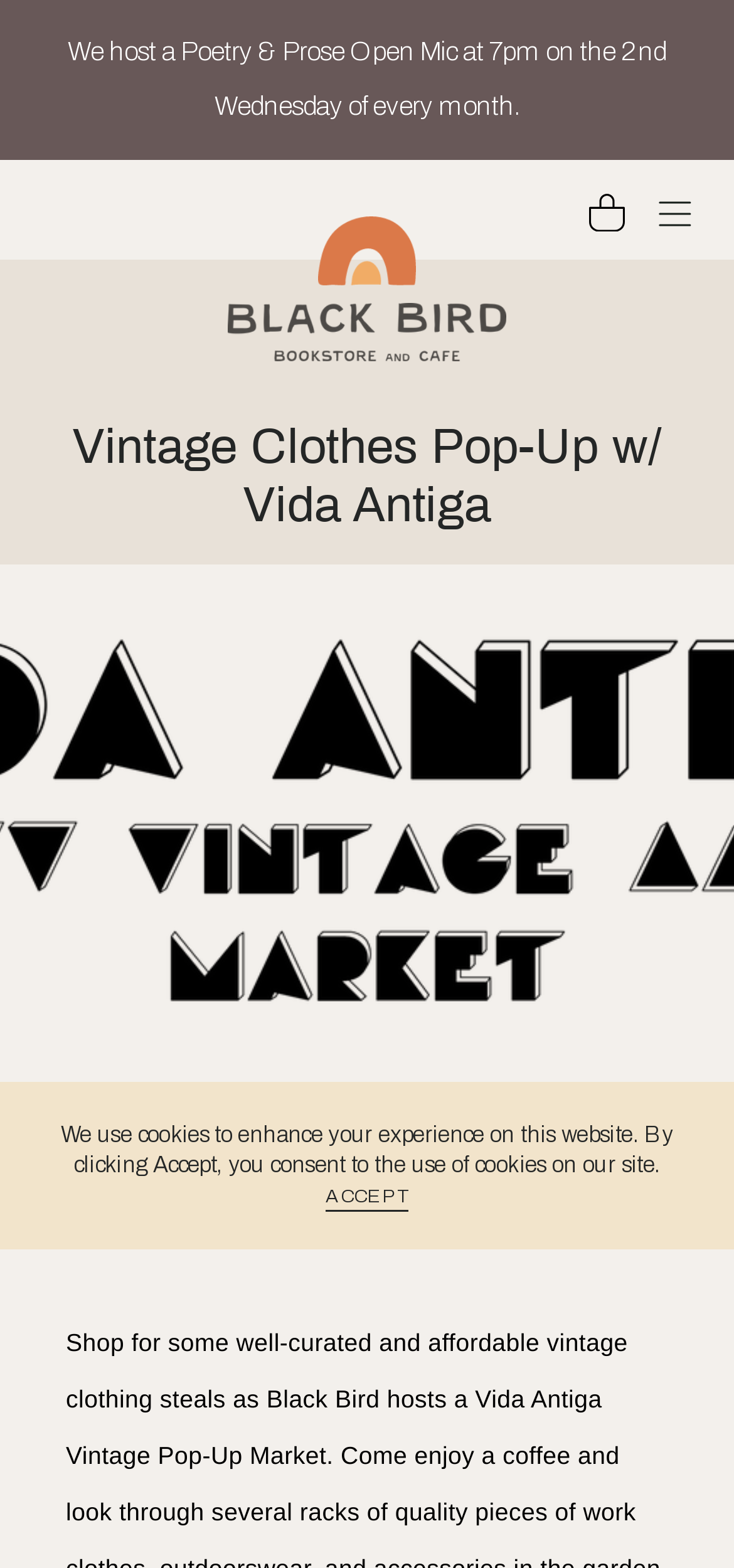Generate a comprehensive caption for the webpage you are viewing.

The webpage appears to be an event page for a vintage clothing pop-up market hosted by Black Bird Bookstore, curated by Vida Antiga. At the top left of the page, there is a search textbox and a search button next to it. Below the search bar, there is an image of the Black Bird Bookstore logo.

On the top section of the page, there is an announcement region that takes up the full width of the page. Within this region, there is a static text announcing a Poetry & Prose Open Mic event that takes place on the 2nd Wednesday of every month at 7pm.

To the right of the announcement region, there is a link to the shopping cart, accompanied by a small image. Next to the cart link, there is a menu button that is not expanded by default.

Below the top section, there is a large image that takes up about two-thirds of the page width. Above this image, there is a heading that reads "Vintage Clothes Pop-Up w/ Vida Antiga" and a static text that describes the event as a "pop-up vintage clothing market curated by Outer Sunset favorites, Vida Antiga."

At the bottom of the page, there is a notice about the use of cookies on the website, with an "Accept" link to consent to the use of cookies.